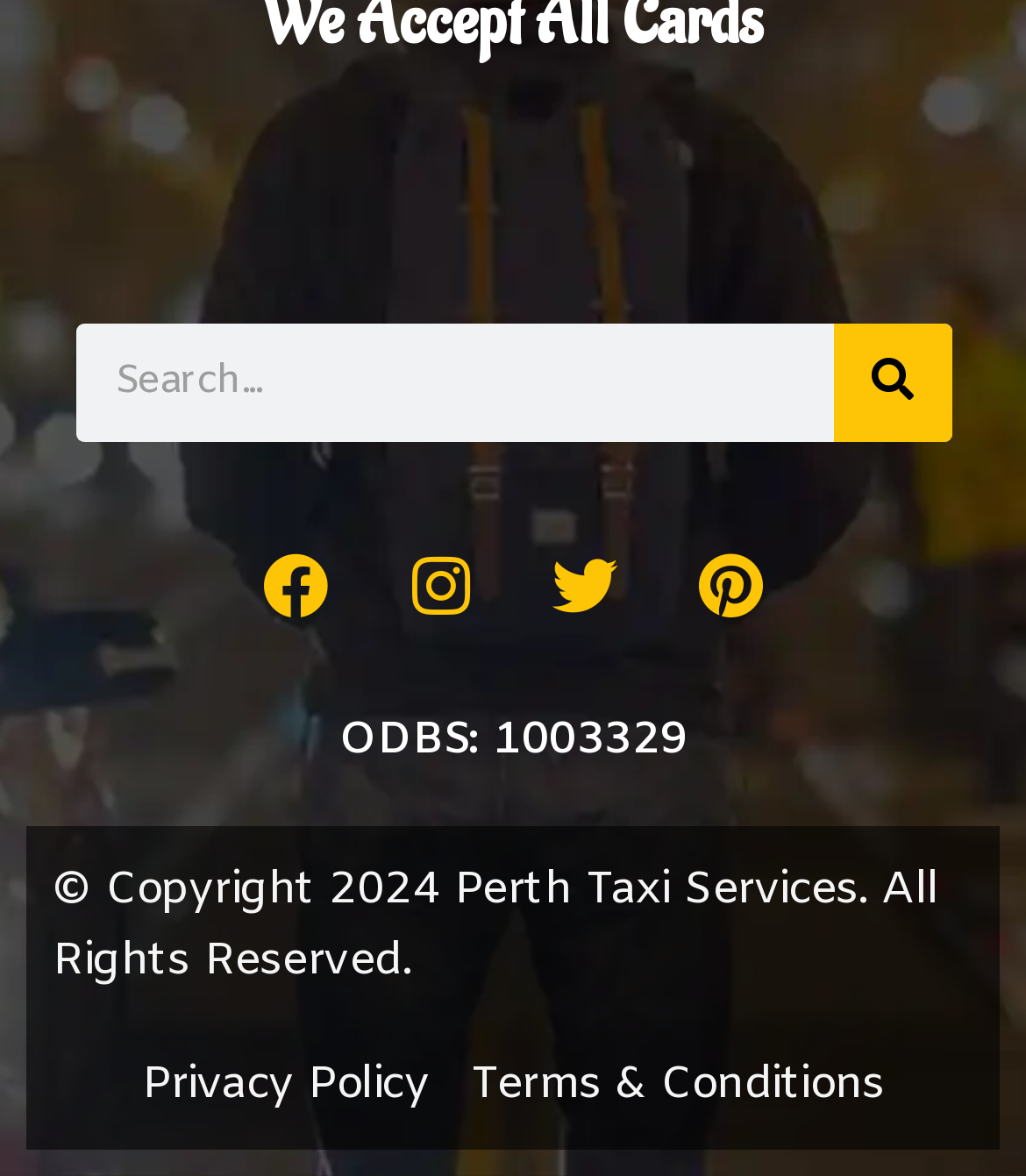Pinpoint the bounding box coordinates of the element you need to click to execute the following instruction: "Search for something". The bounding box should be represented by four float numbers between 0 and 1, in the format [left, top, right, bottom].

[0.073, 0.275, 0.927, 0.375]